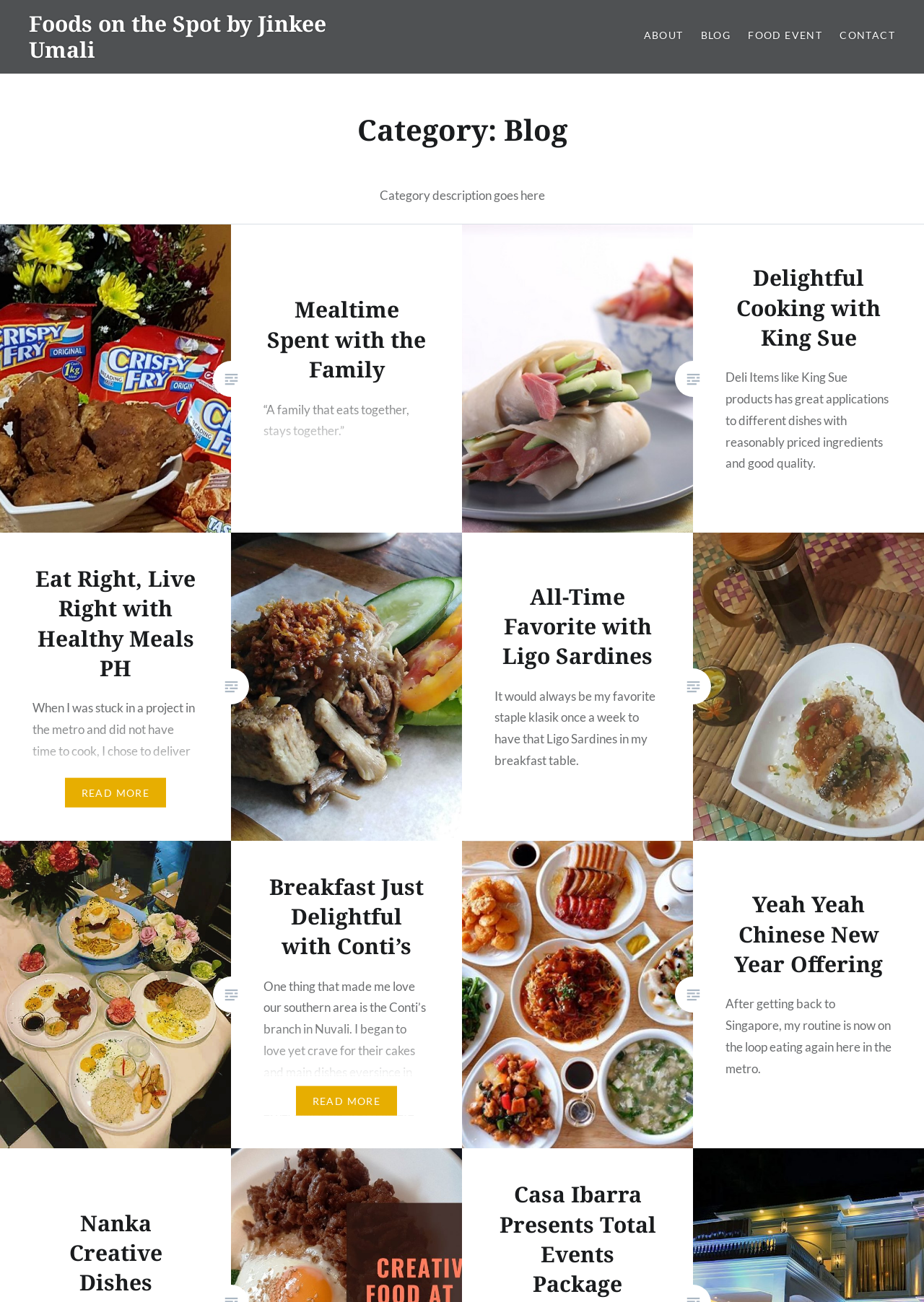What is the category of the blog posts?
Please provide a detailed and thorough answer to the question.

The category of the blog posts can be determined by looking at the header 'Category: Blog' which is located at the top of the webpage, indicating that the blog posts are categorized under 'Blog'.